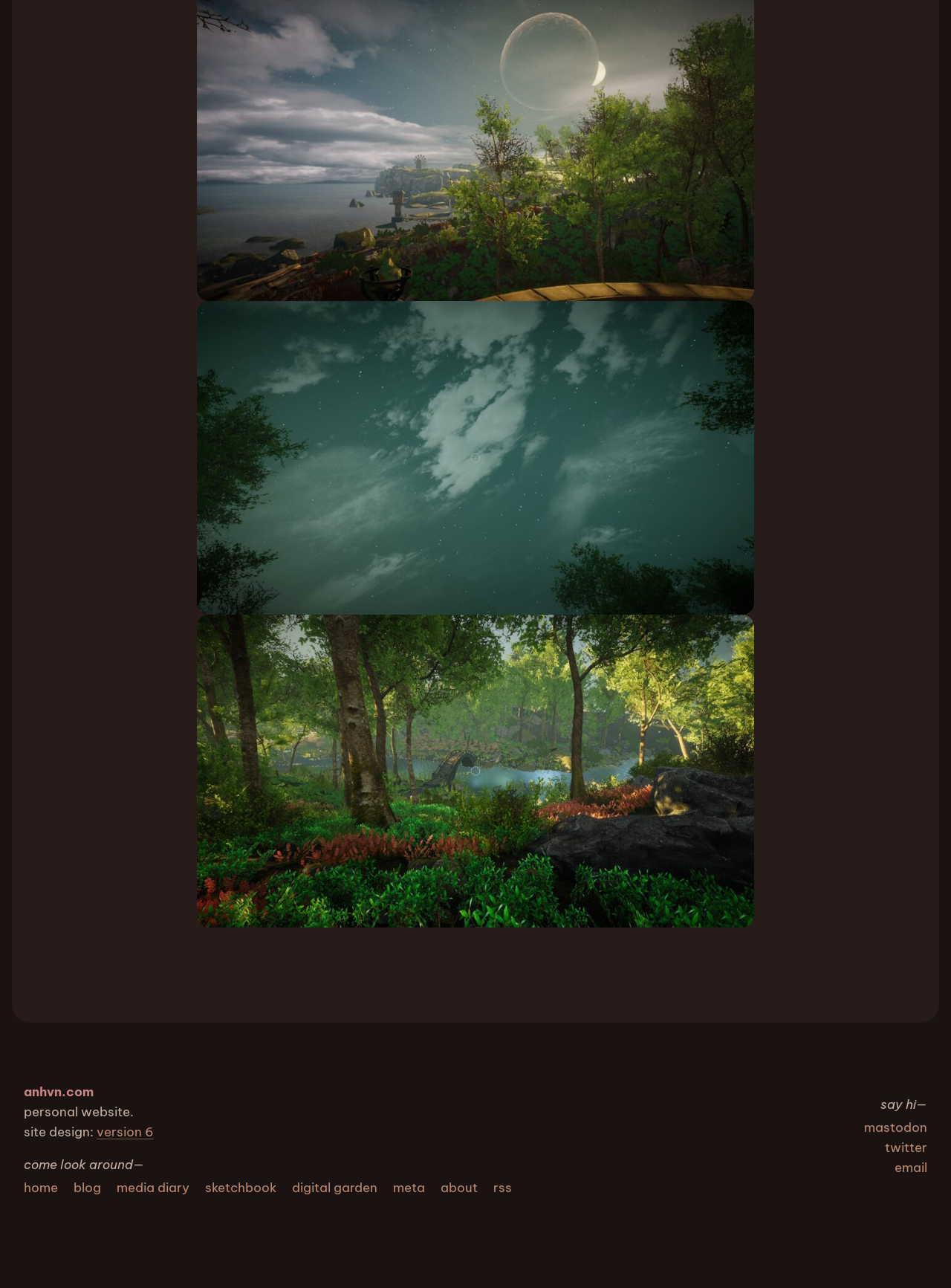Could you provide the bounding box coordinates for the portion of the screen to click to complete this instruction: "check updates on mastodon"?

[0.902, 0.867, 0.982, 0.884]